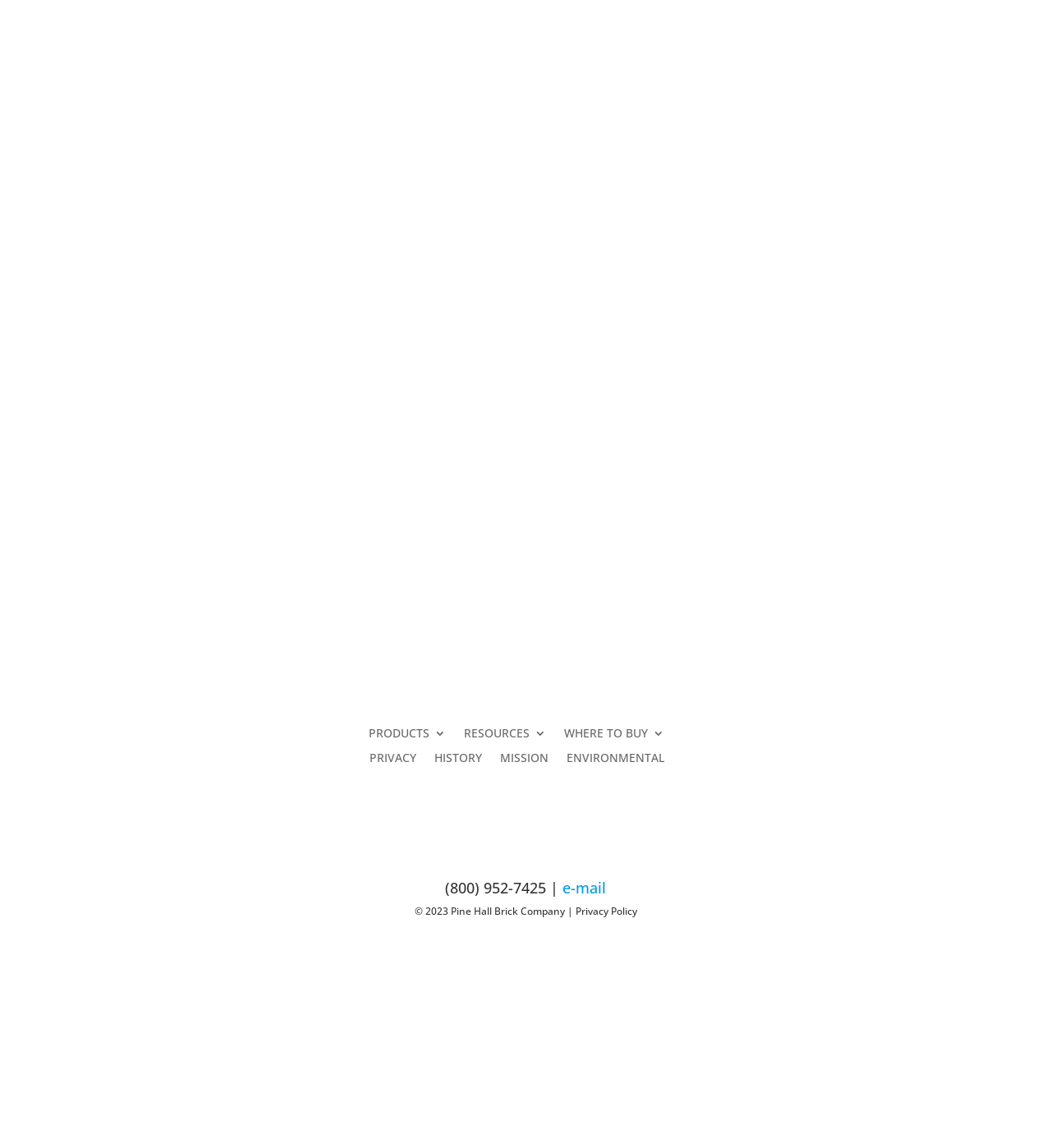Find and provide the bounding box coordinates for the UI element described with: "WHERE TO BUY".

[0.537, 0.633, 0.632, 0.649]